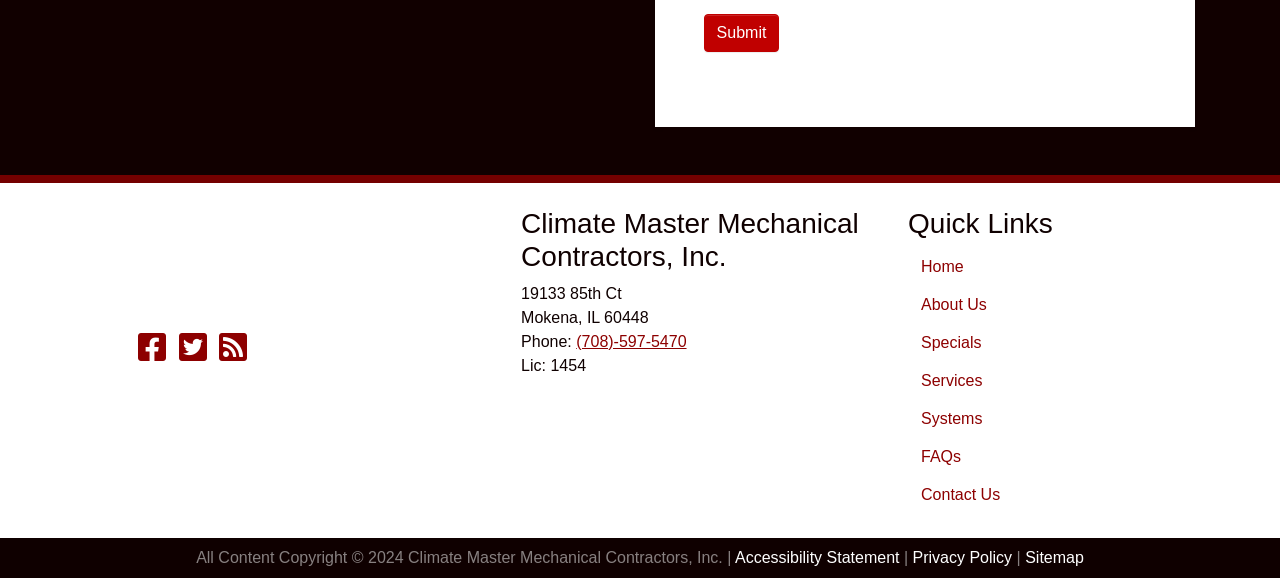Please specify the bounding box coordinates of the clickable region to carry out the following instruction: "View the Accessibility Statement". The coordinates should be four float numbers between 0 and 1, in the format [left, top, right, bottom].

[0.574, 0.95, 0.703, 0.98]